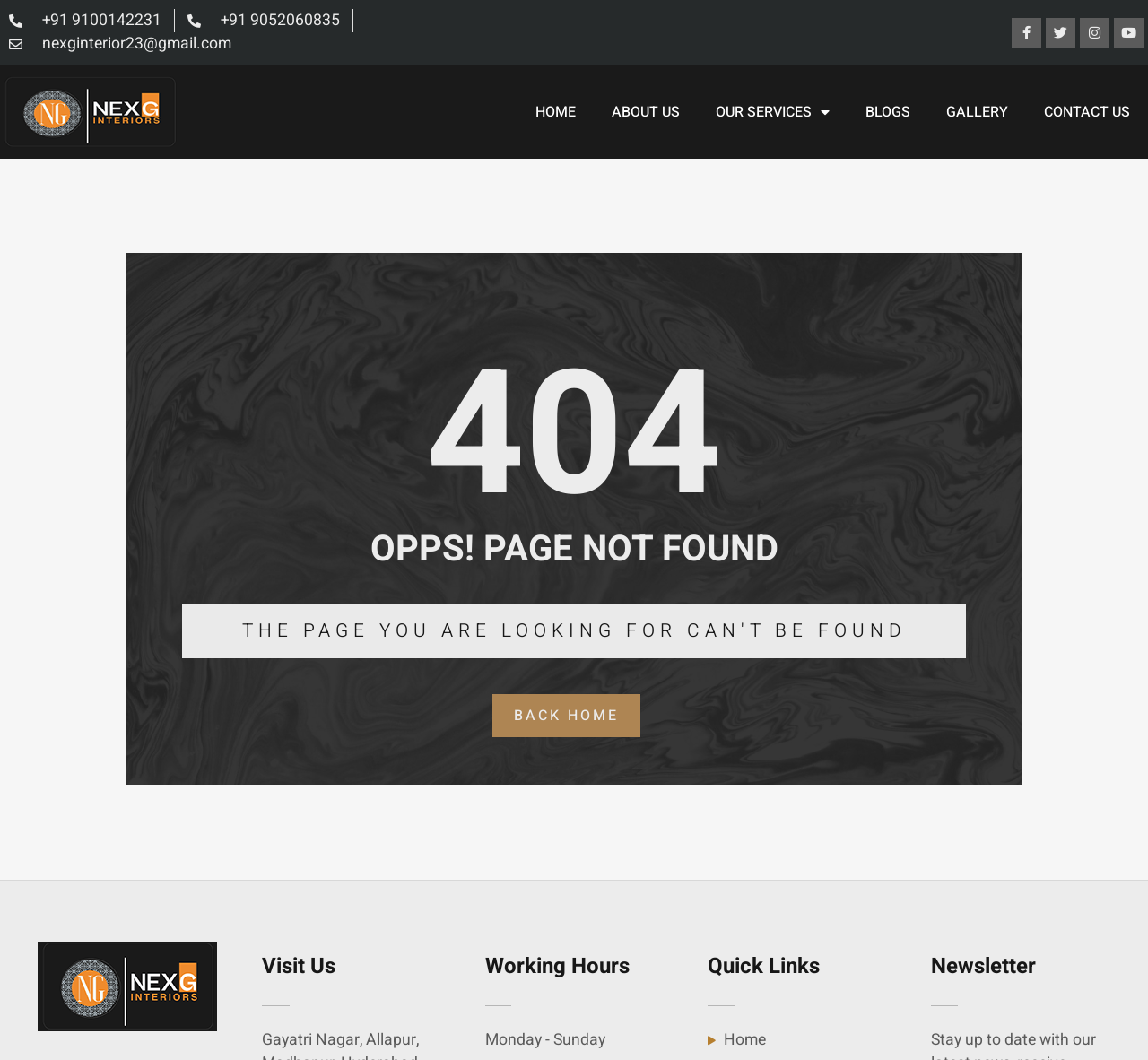Carefully observe the image and respond to the question with a detailed answer:
How many social media links are there?

I counted the number of social media links by looking at the links with icons, which are Facebook, Twitter, Instagram, and Youtube.